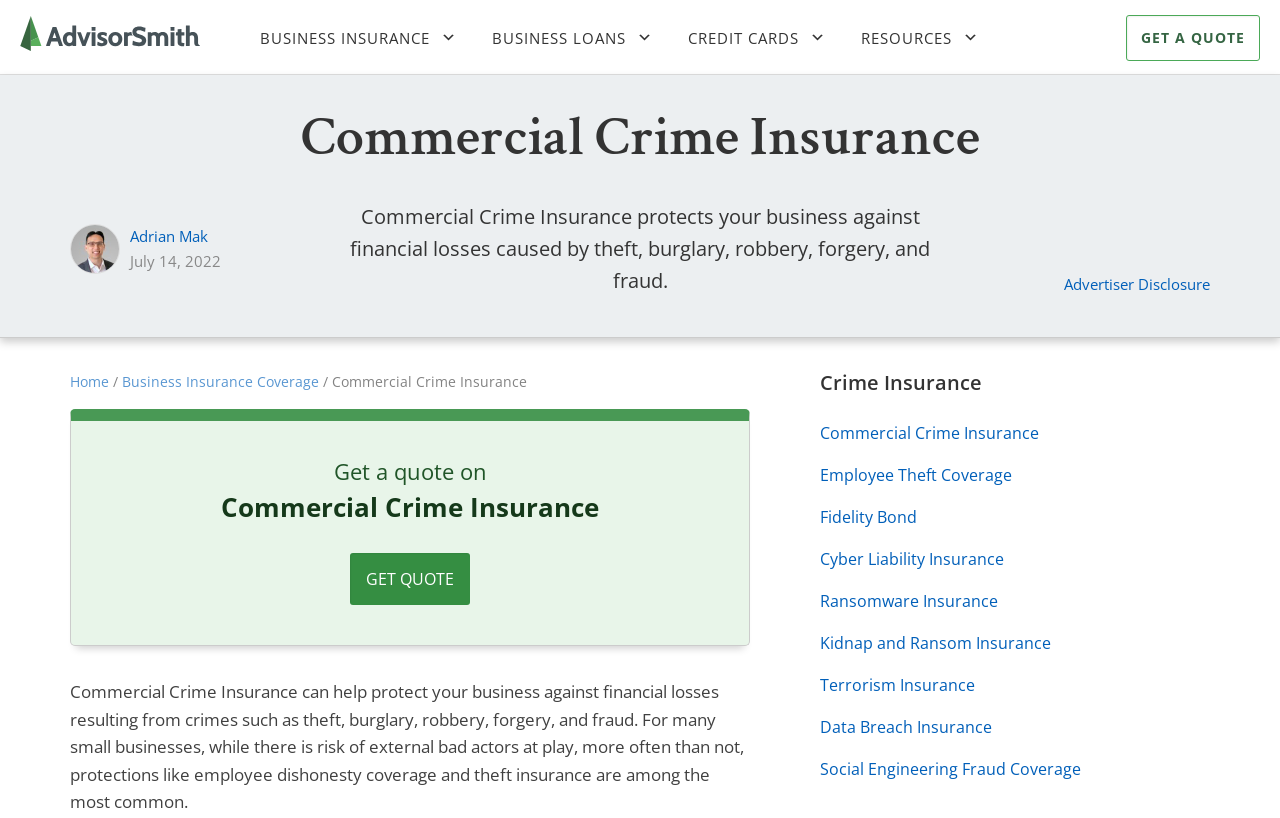Determine which piece of text is the heading of the webpage and provide it.

Commercial Crime Insurance